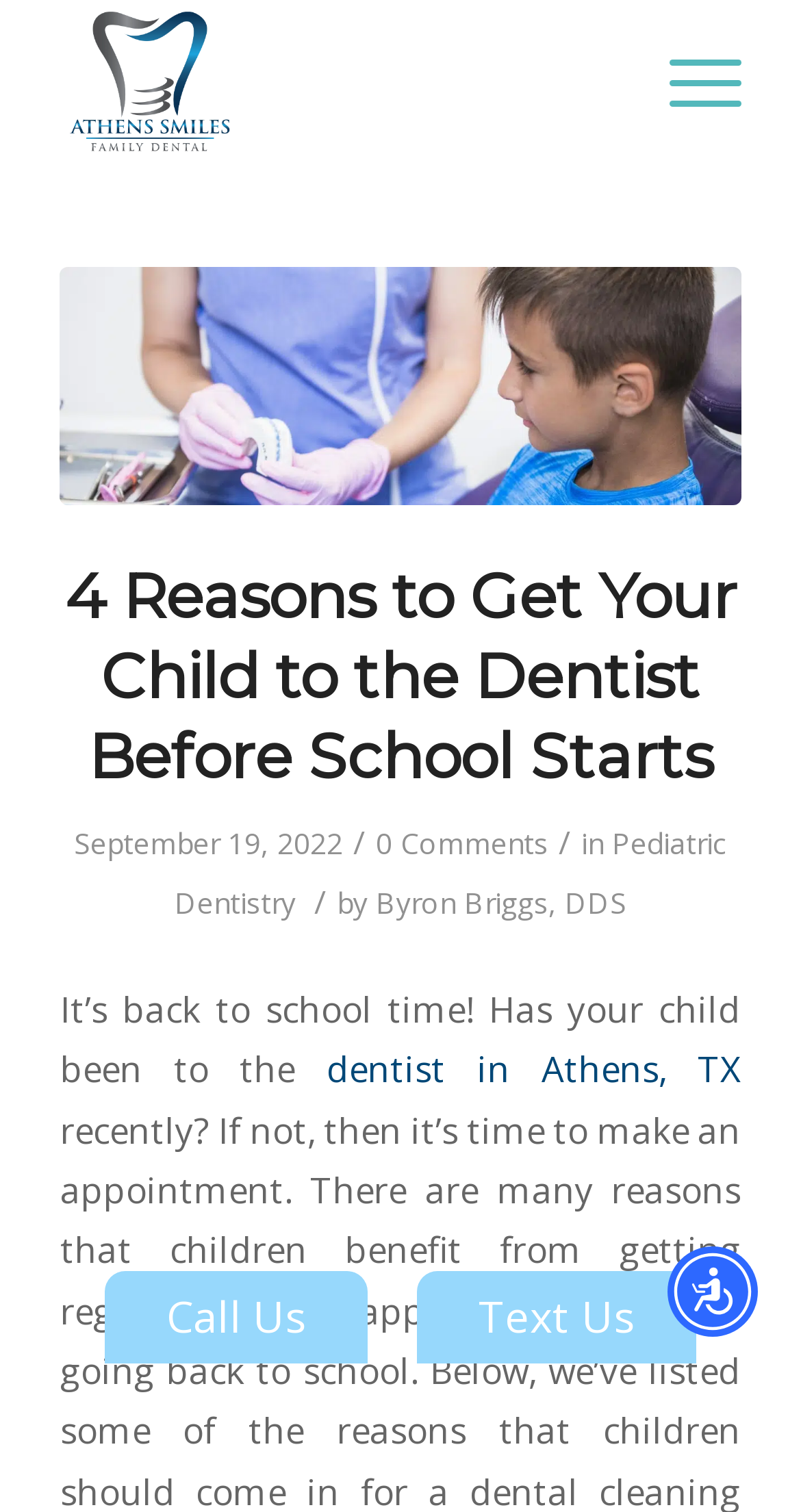Use a single word or phrase to answer the question: What is the name of the dentist mentioned in the article?

Byron Briggs, DDS